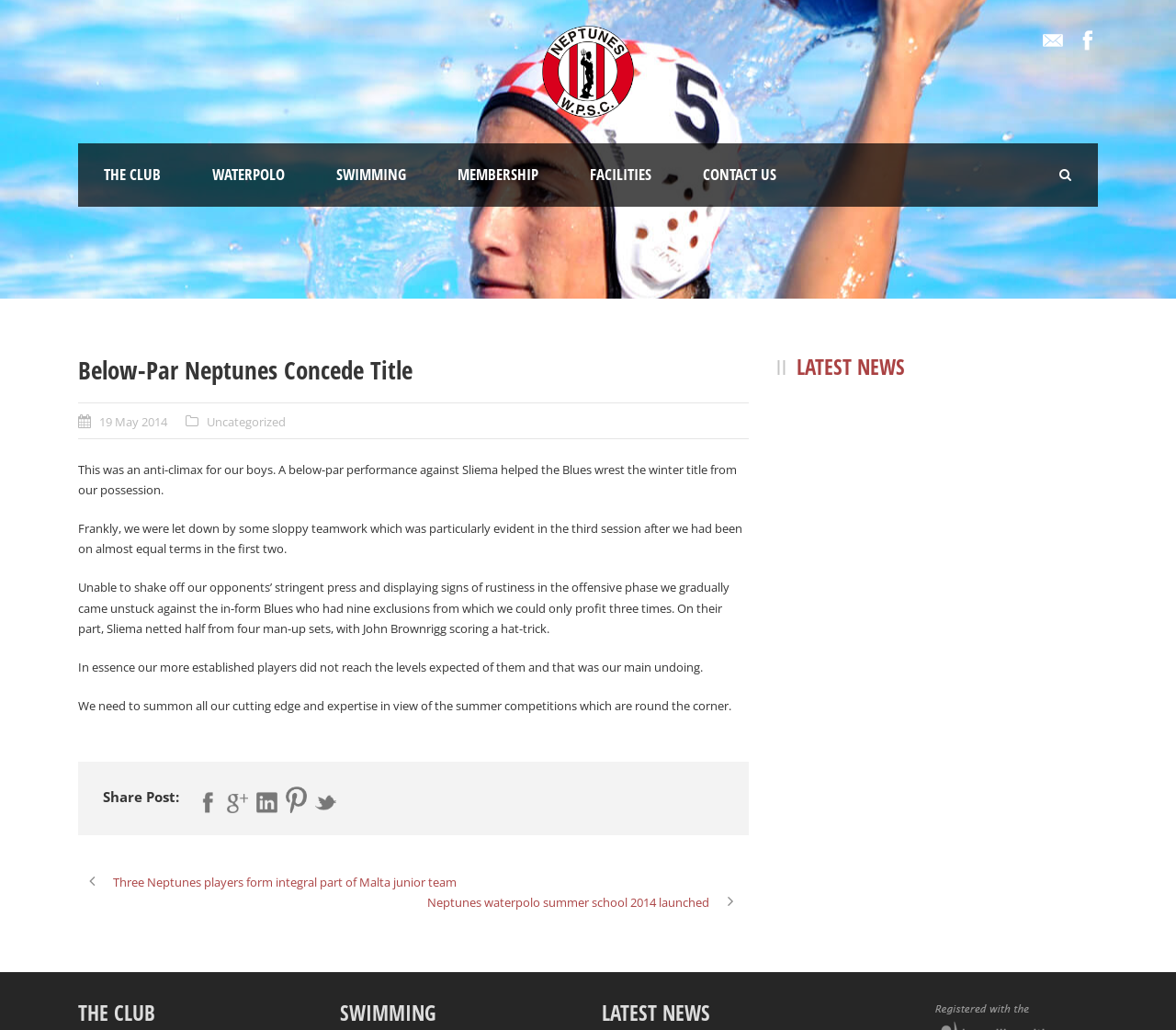Using the provided description: "Waterpolo", find the bounding box coordinates of the corresponding UI element. The output should be four float numbers between 0 and 1, in the format [left, top, right, bottom].

[0.159, 0.139, 0.264, 0.201]